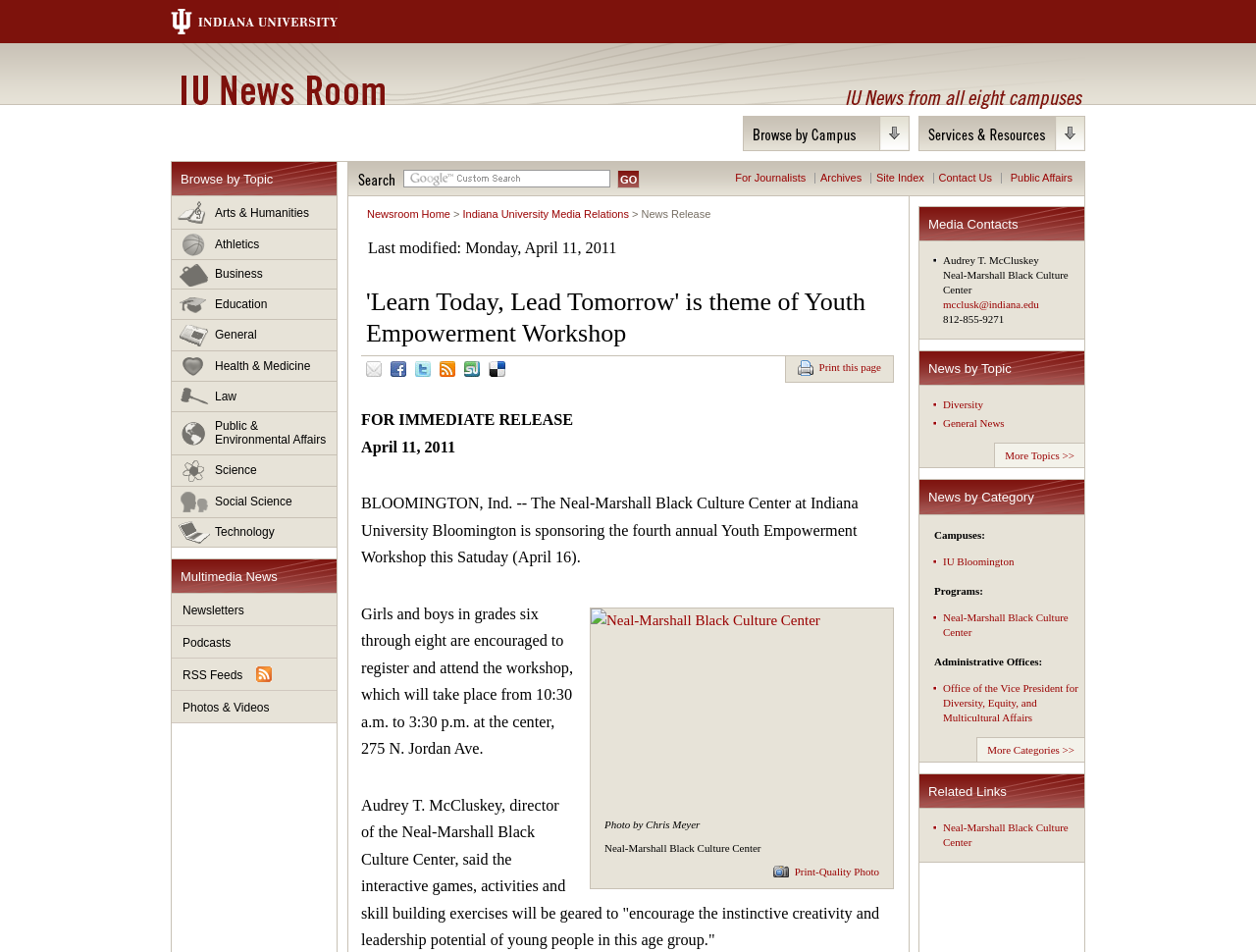Predict the bounding box of the UI element that fits this description: "parent_node: Search alt="GO" name="go"".

[0.491, 0.178, 0.509, 0.198]